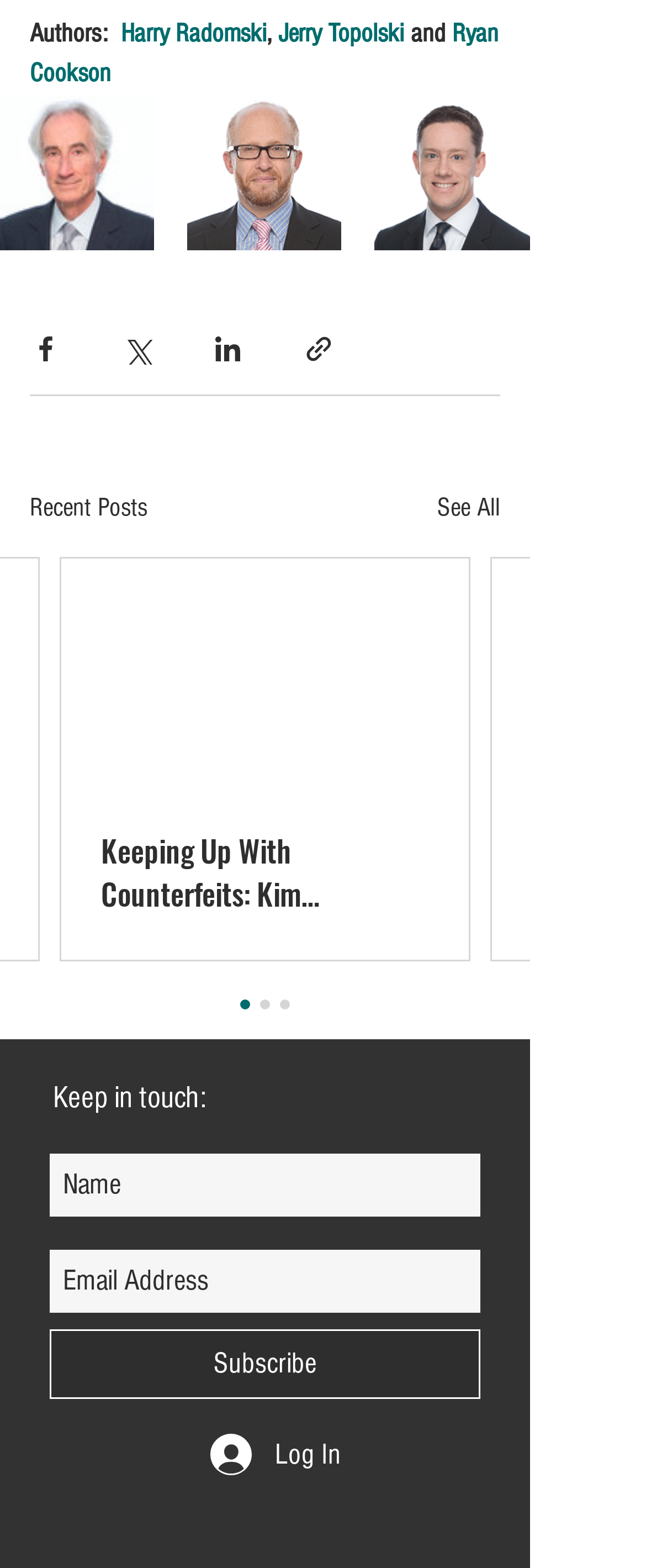Please give a succinct answer to the question in one word or phrase:
Who are the authors of the webpage?

Harry Radomski, Jerry Topolski, Ryan Cookson